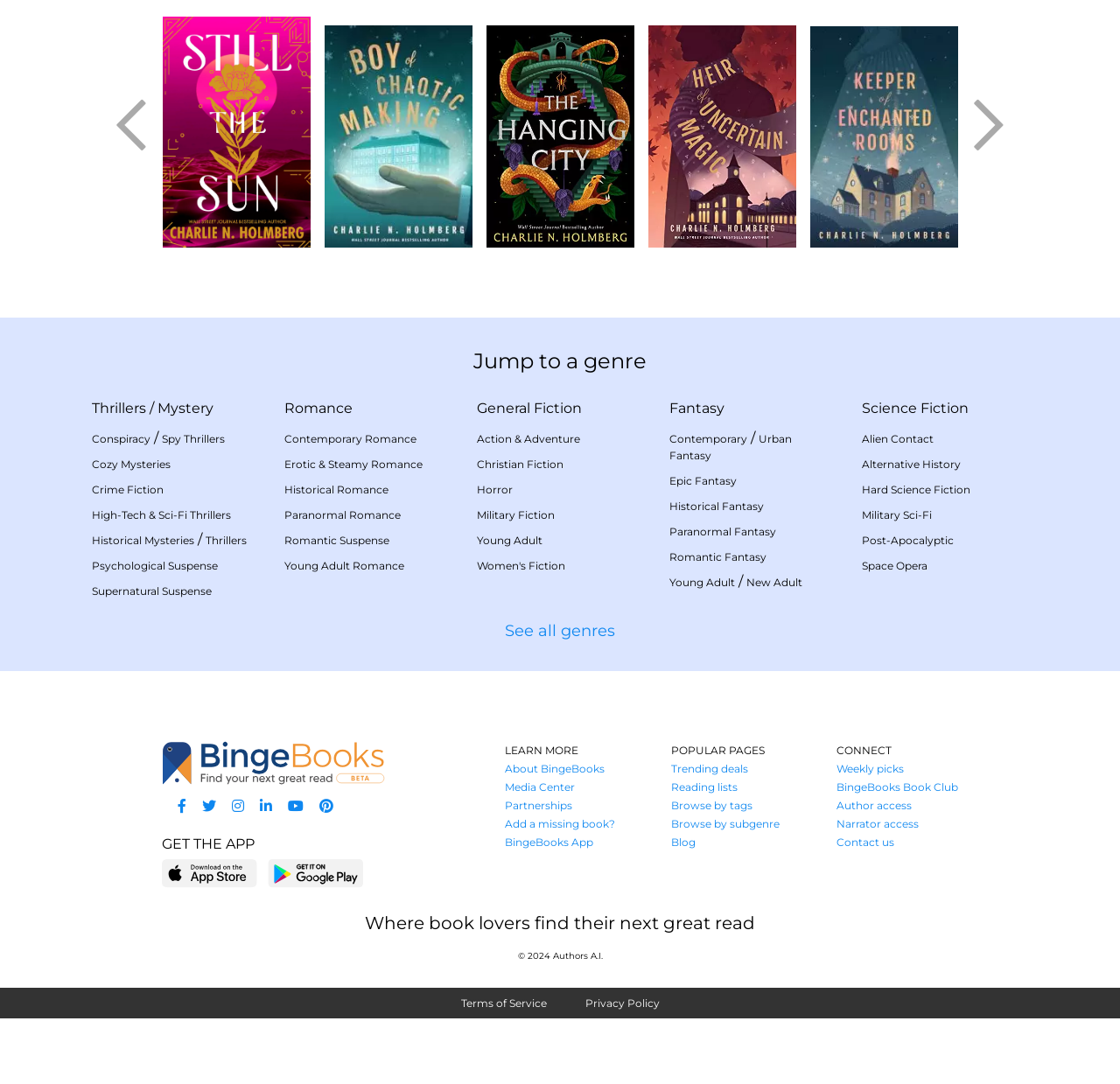Please answer the following question using a single word or phrase: 
What is the last genre listed?

Science Fiction